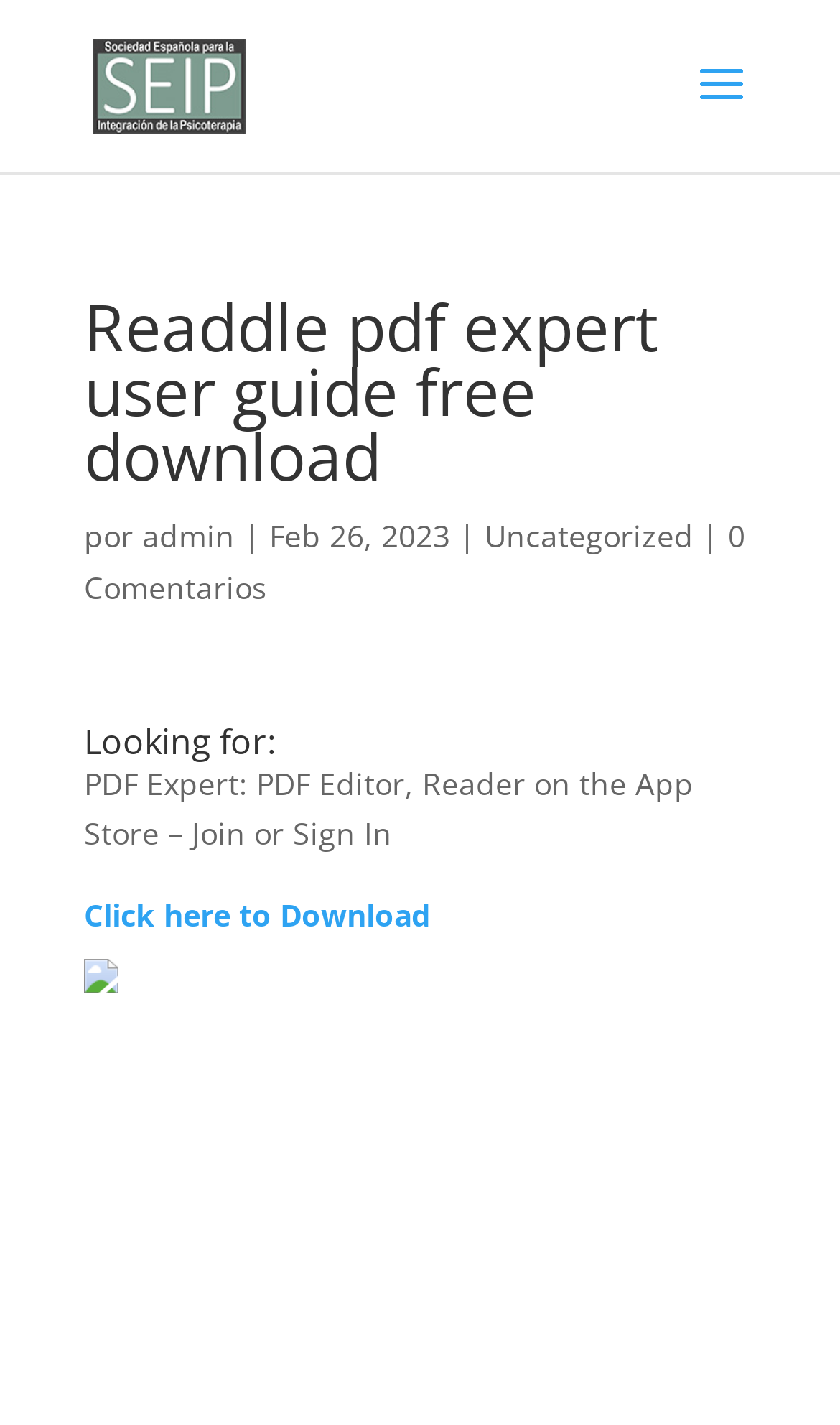Find the bounding box coordinates for the HTML element described as: "Uncategorized". The coordinates should consist of four float values between 0 and 1, i.e., [left, top, right, bottom].

[0.577, 0.361, 0.826, 0.39]